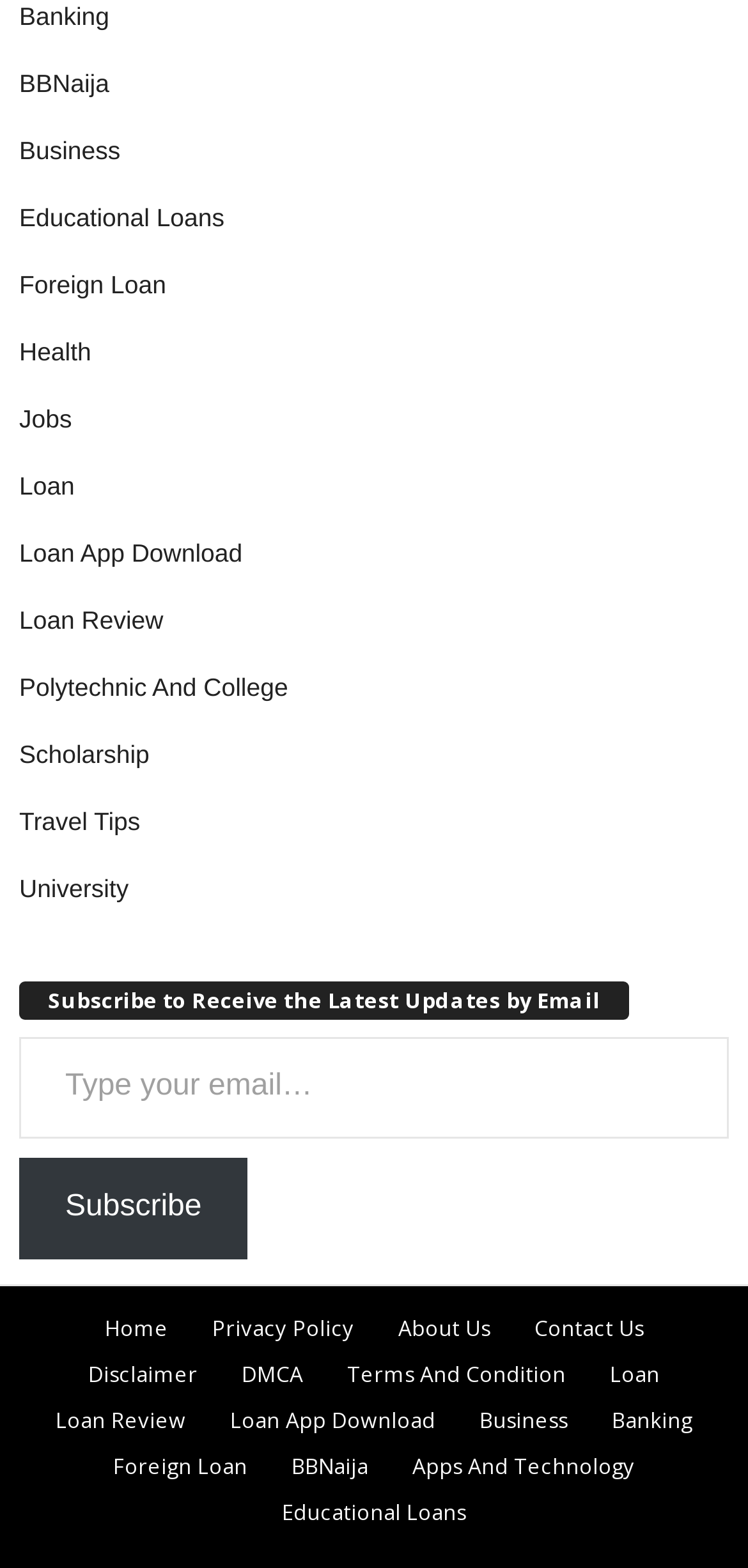What categories of loans are mentioned on the webpage?
Analyze the image and deliver a detailed answer to the question.

The webpage contains links to different types of loans, including Educational Loans, Foreign Loan, and Loan, indicating that these are categories of loans that are discussed or provided on the webpage.